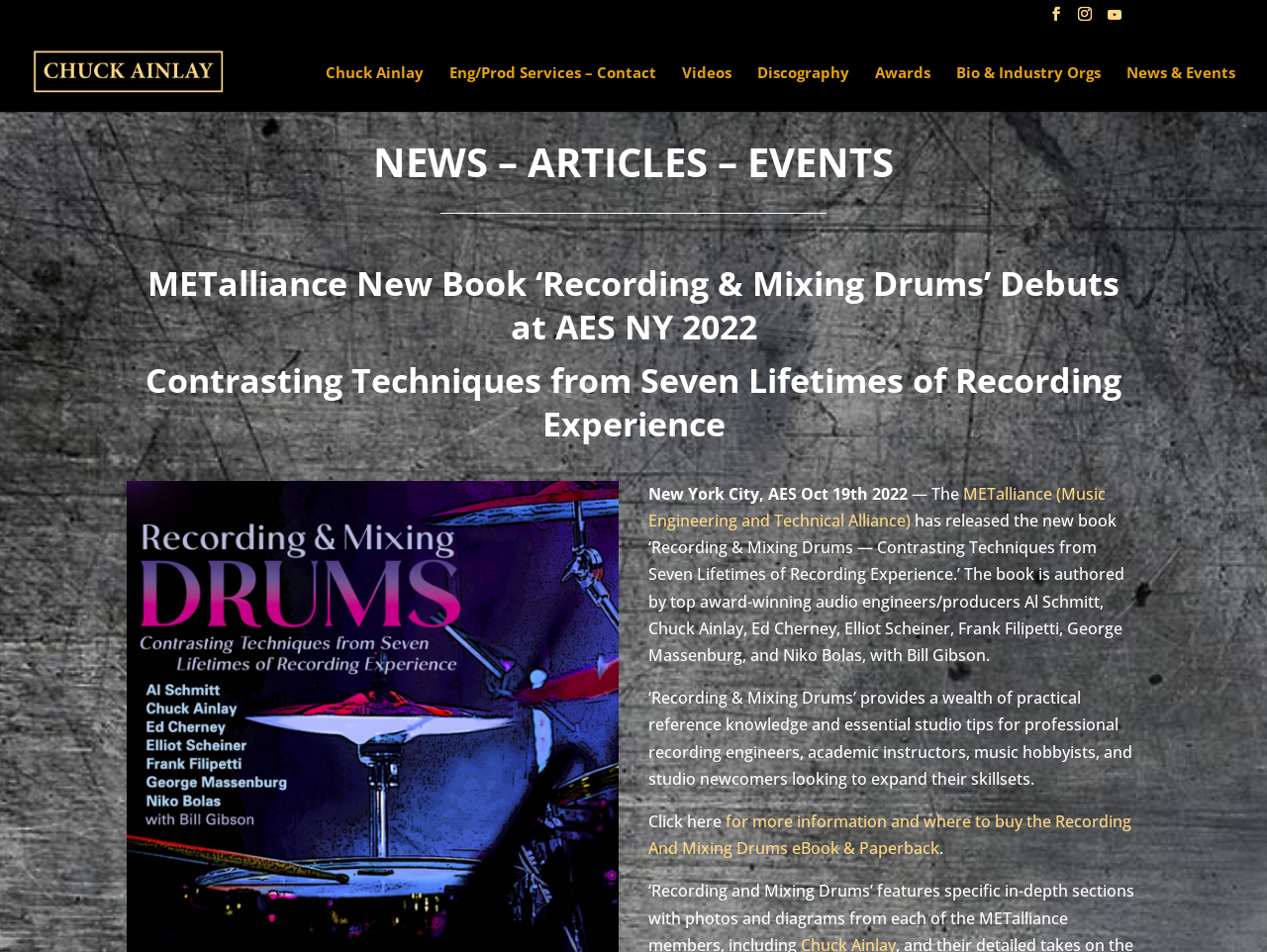Please specify the bounding box coordinates of the area that should be clicked to accomplish the following instruction: "Read news and events". The coordinates should consist of four float numbers between 0 and 1, i.e., [left, top, right, bottom].

[0.889, 0.068, 0.975, 0.117]